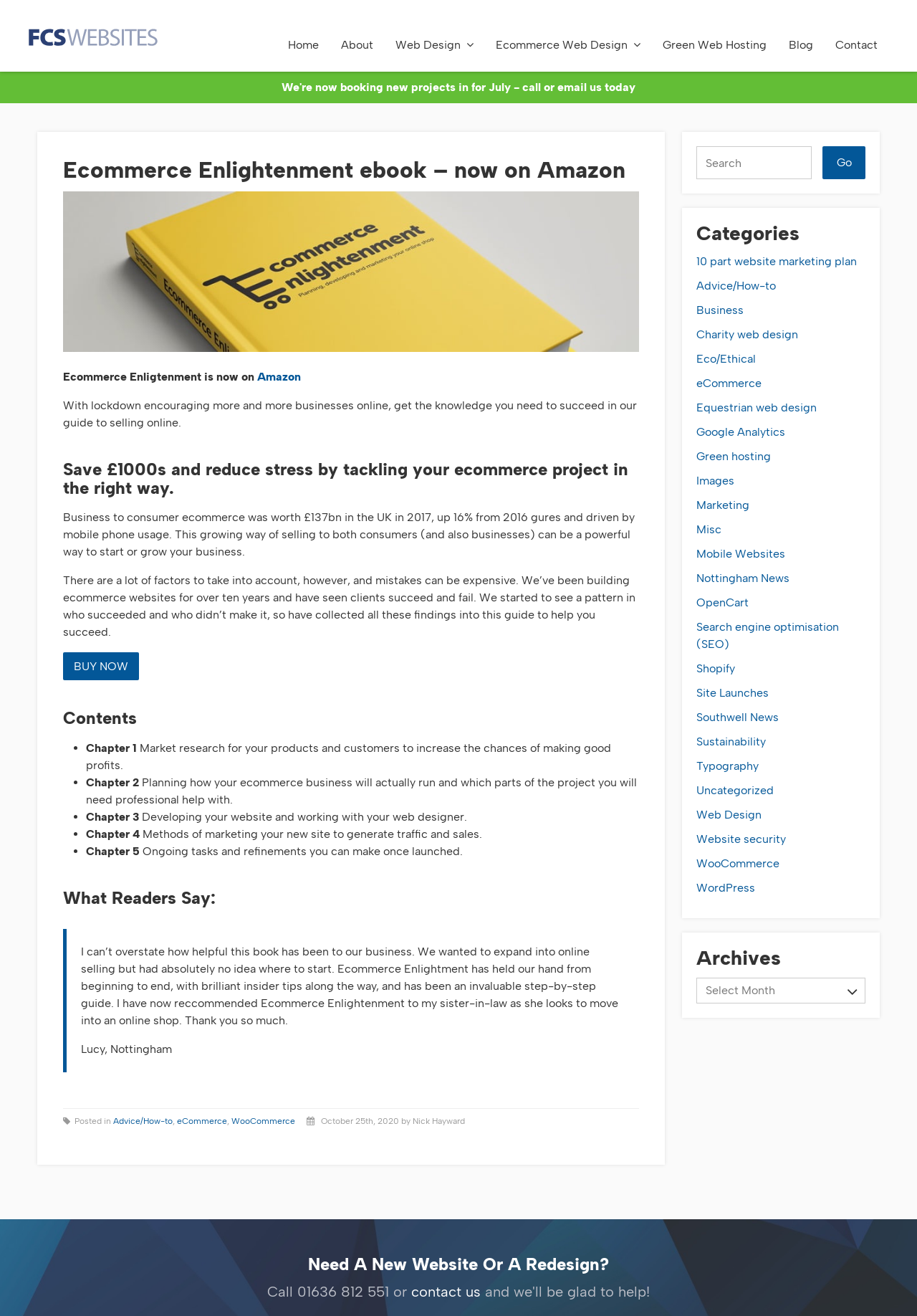What is the purpose of the ebook 'Ecommerce Enlightenment'?
Please answer the question with as much detail and depth as you can.

The purpose of the ebook 'Ecommerce Enlightenment' is to help succeed in ecommerce, as mentioned in the text 'We’ve been building ecommerce websites for over ten years and have seen clients succeed and fail. We started to see a pattern in who succeeded and who didn’t make it, so have collected all these findings into this guide to help you succeed.'